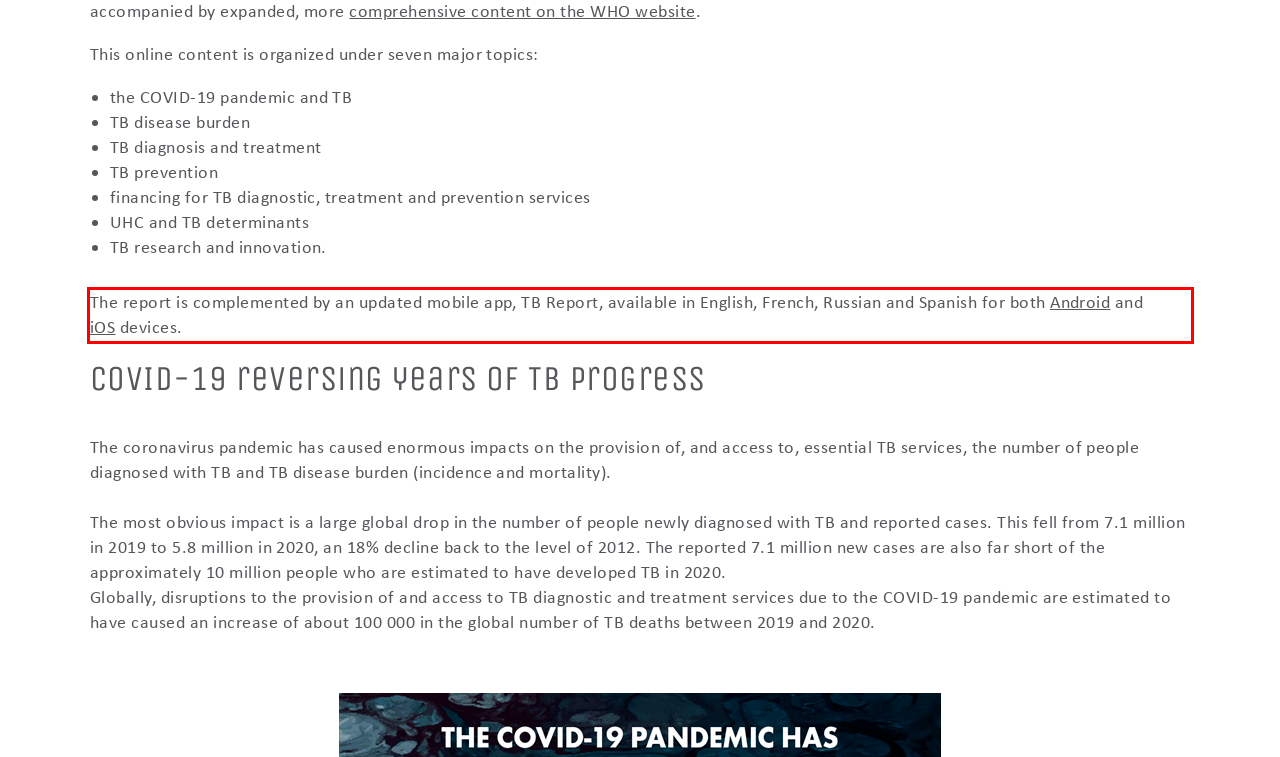Please examine the screenshot of the webpage and read the text present within the red rectangle bounding box.

The report is complemented by an updated mobile app, TB Report, available in English, French, Russian and Spanish for both Android and iOS devices.